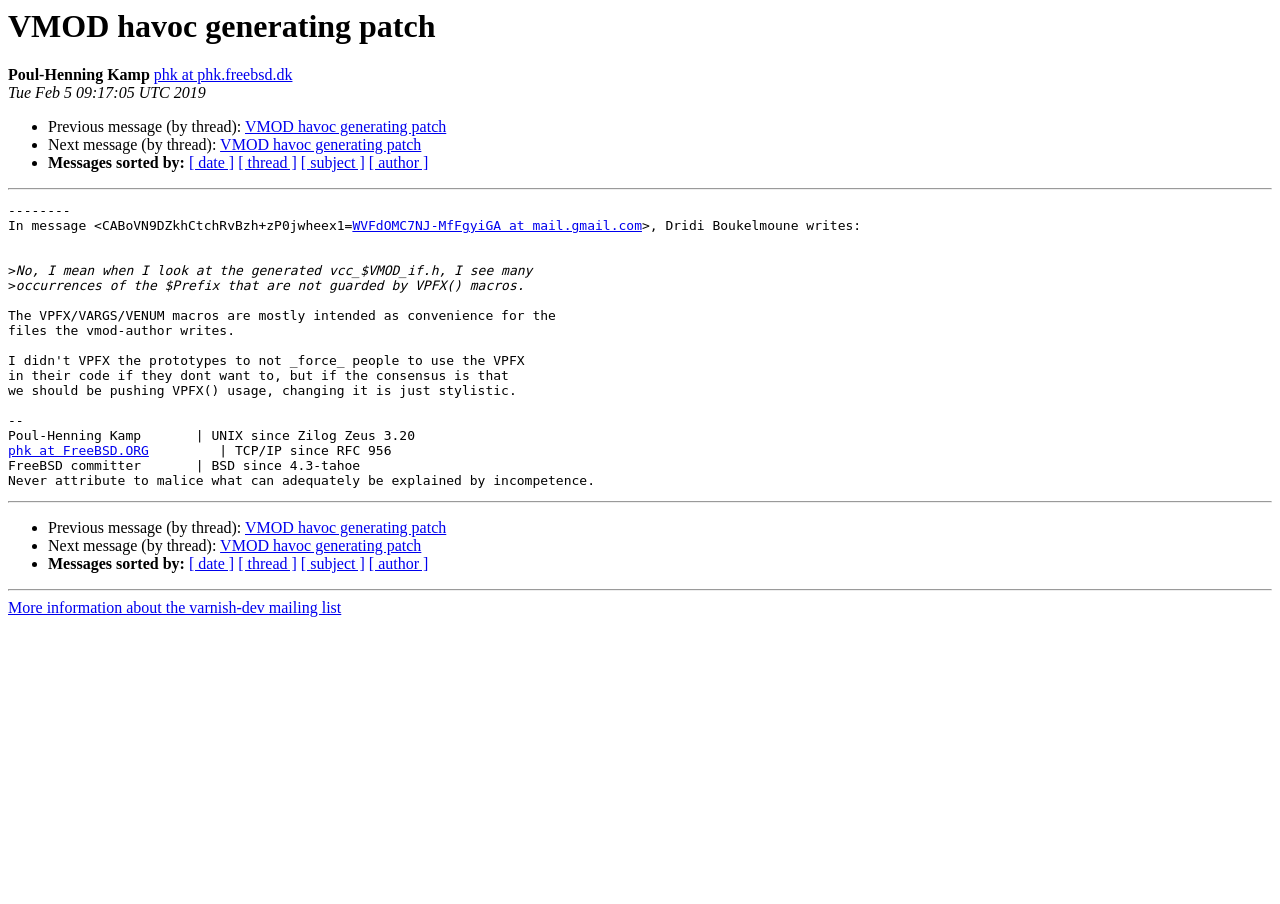Using the description: "[ thread ]", determine the UI element's bounding box coordinates. Ensure the coordinates are in the format of four float numbers between 0 and 1, i.e., [left, top, right, bottom].

[0.186, 0.171, 0.232, 0.19]